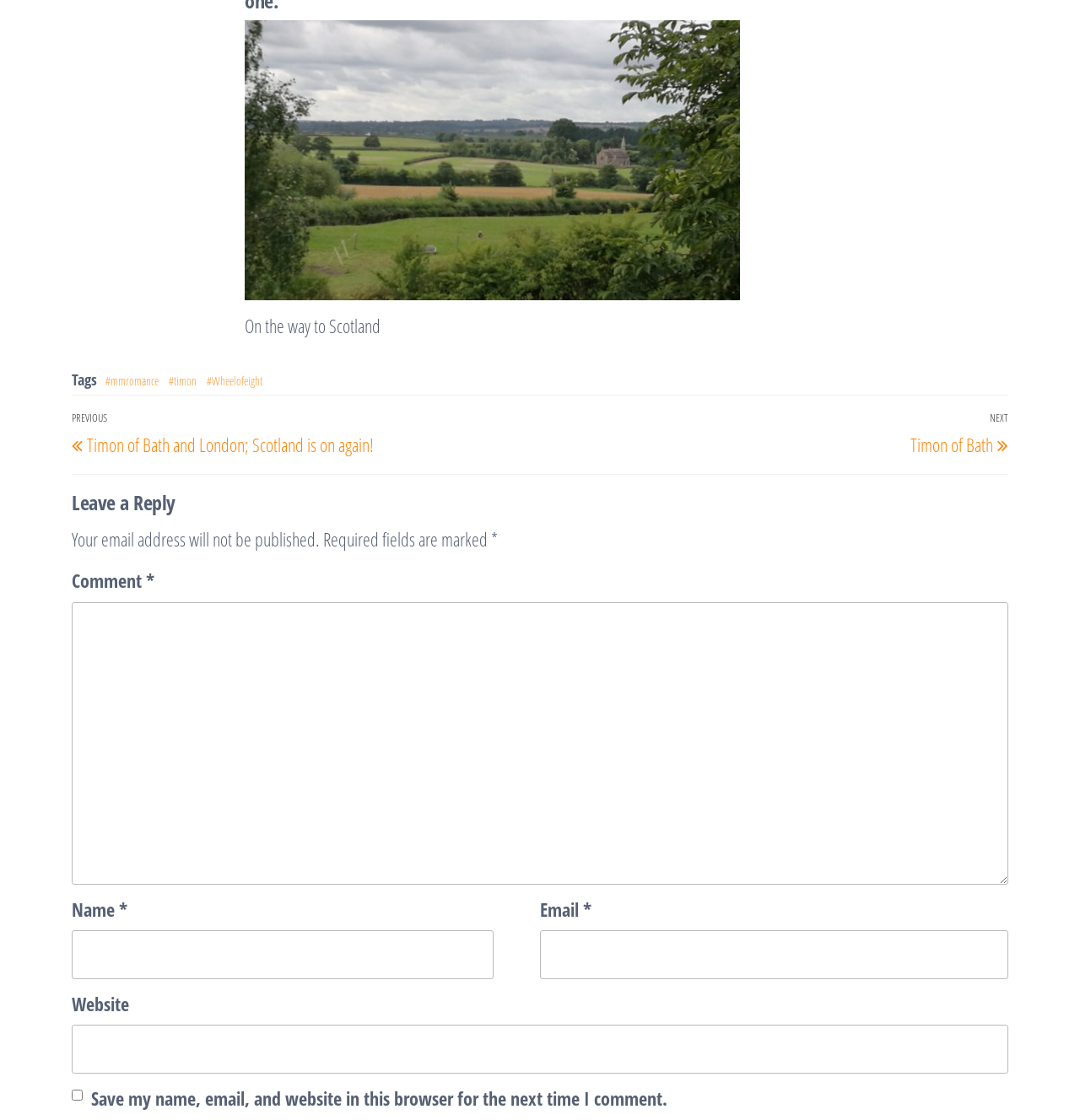Use a single word or phrase to answer the question:
What is the purpose of the checkbox at the bottom?

Save user information for next comment